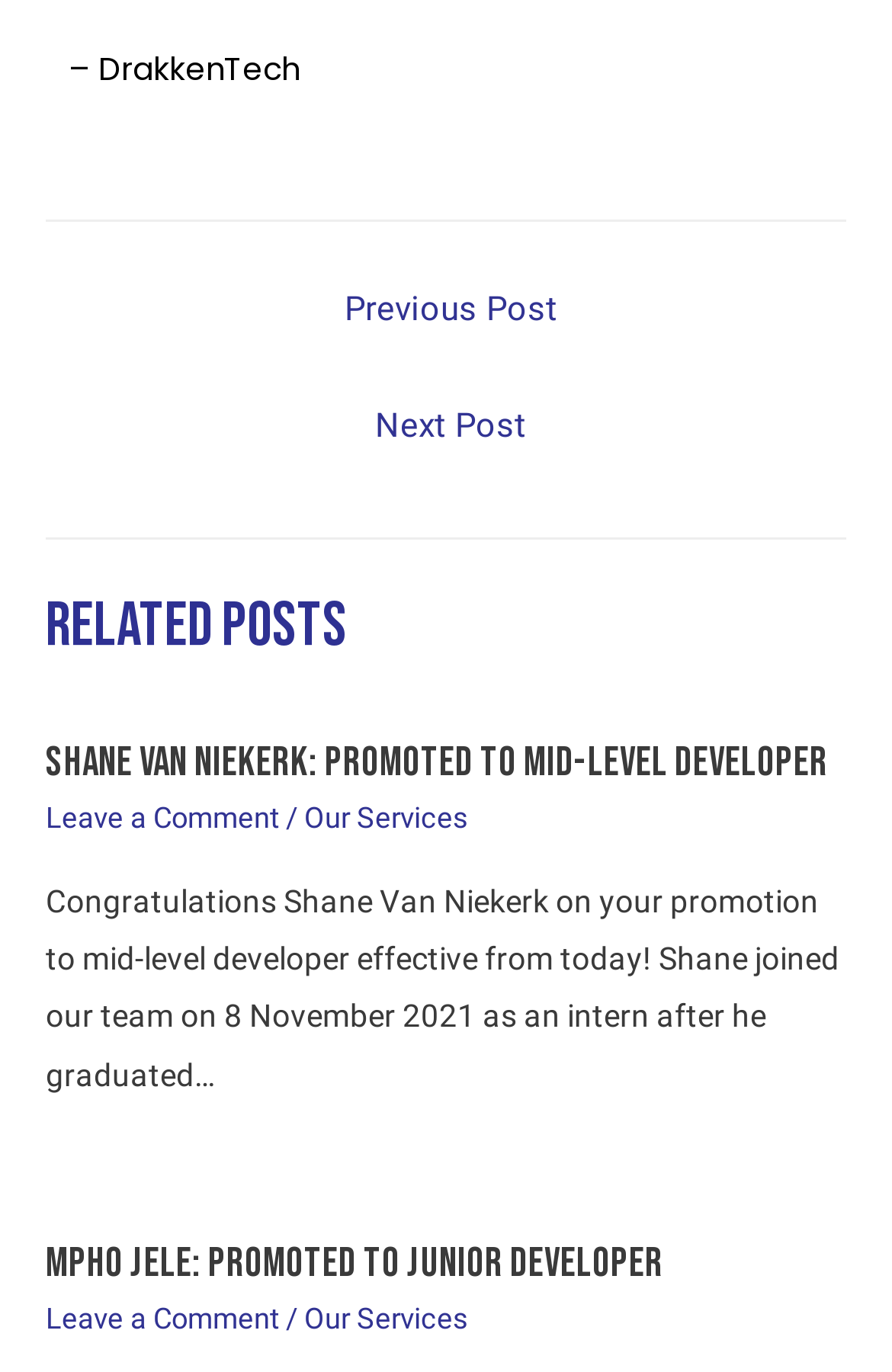Identify the bounding box of the HTML element described as: "Our Services".

[0.341, 0.584, 0.526, 0.609]